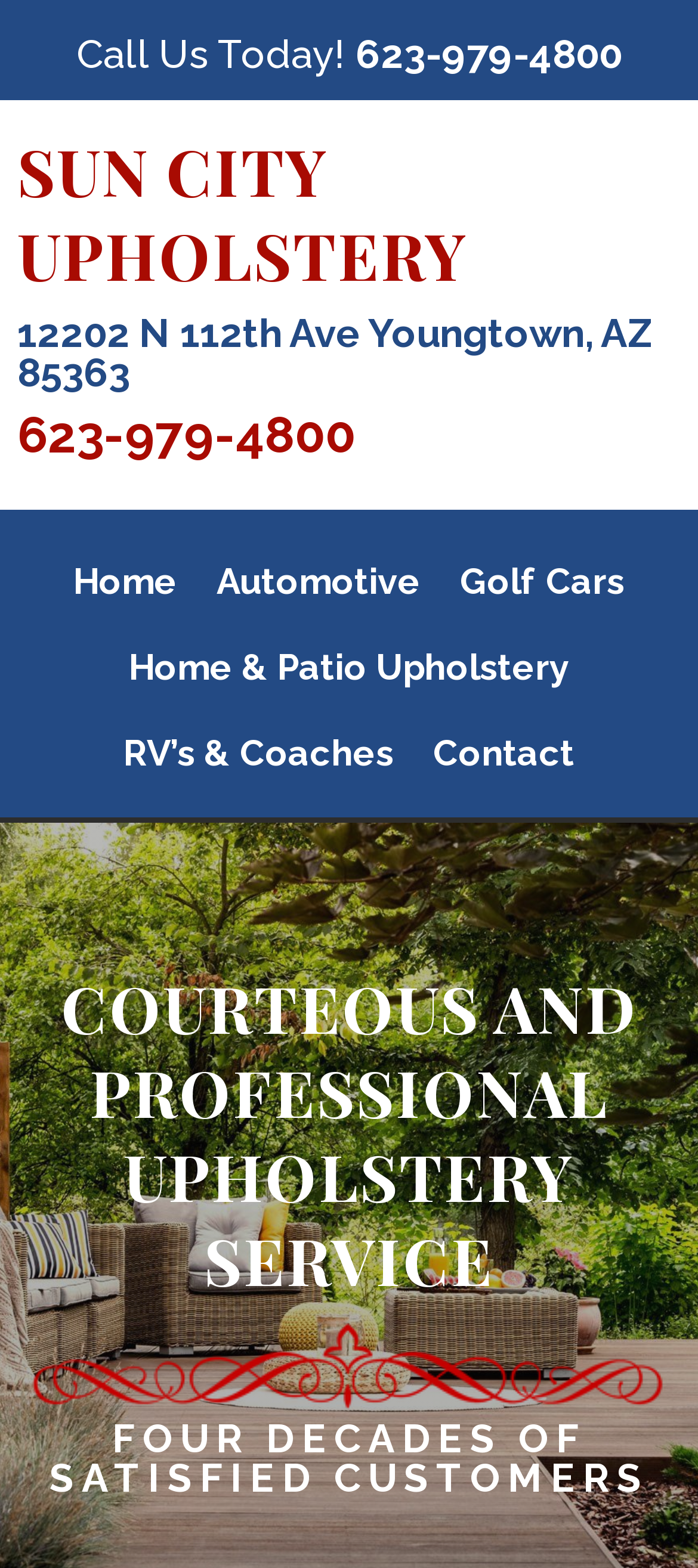What services does Sun City Upholstery offer?
Look at the screenshot and provide an in-depth answer.

I found the services offered by Sun City Upholstery by looking at the navigation links on the webpage, which include 'Automotive', 'Golf Cars', 'Home & Patio Upholstery', and 'RV’s & Coaches'.